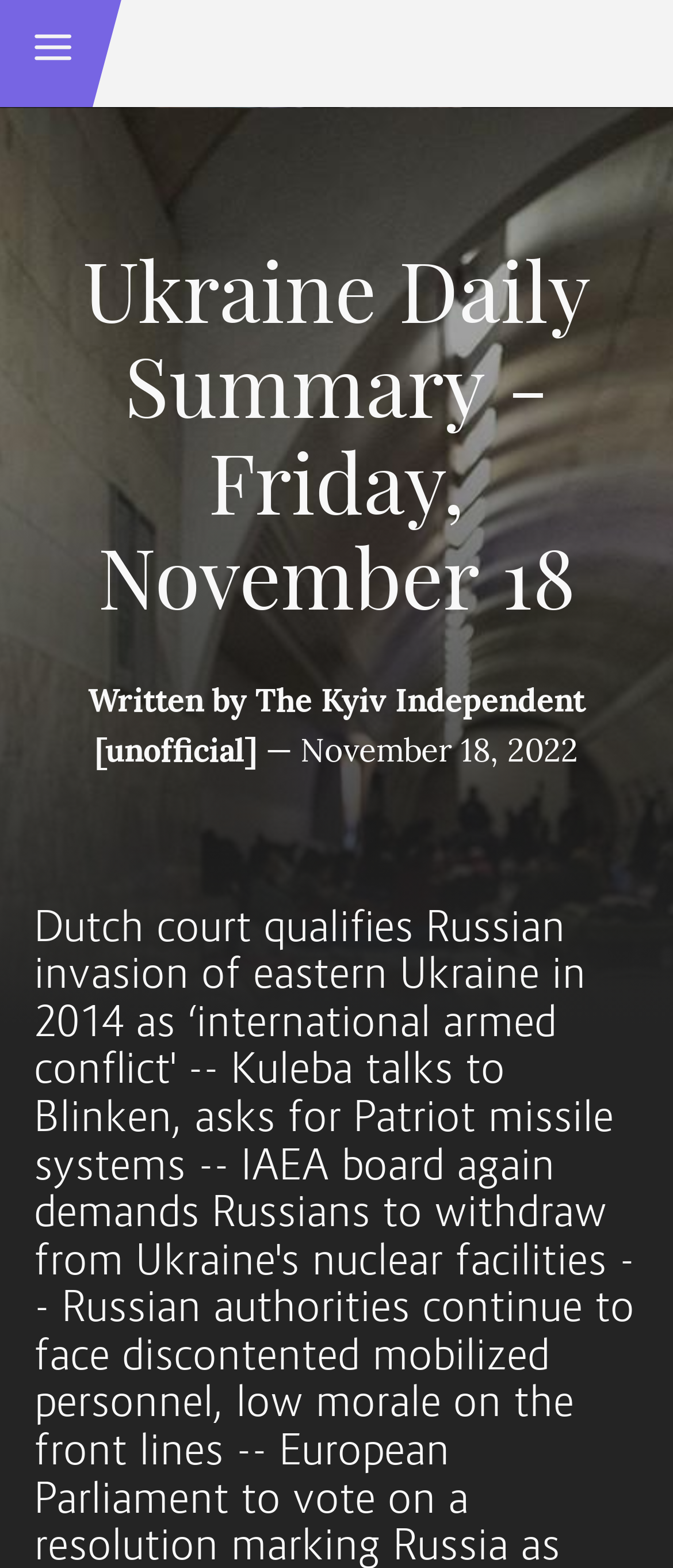Given the description: "The Kyiv Independent [unofficial]", determine the bounding box coordinates of the UI element. The coordinates should be formatted as four float numbers between 0 and 1, [left, top, right, bottom].

[0.141, 0.433, 0.869, 0.498]